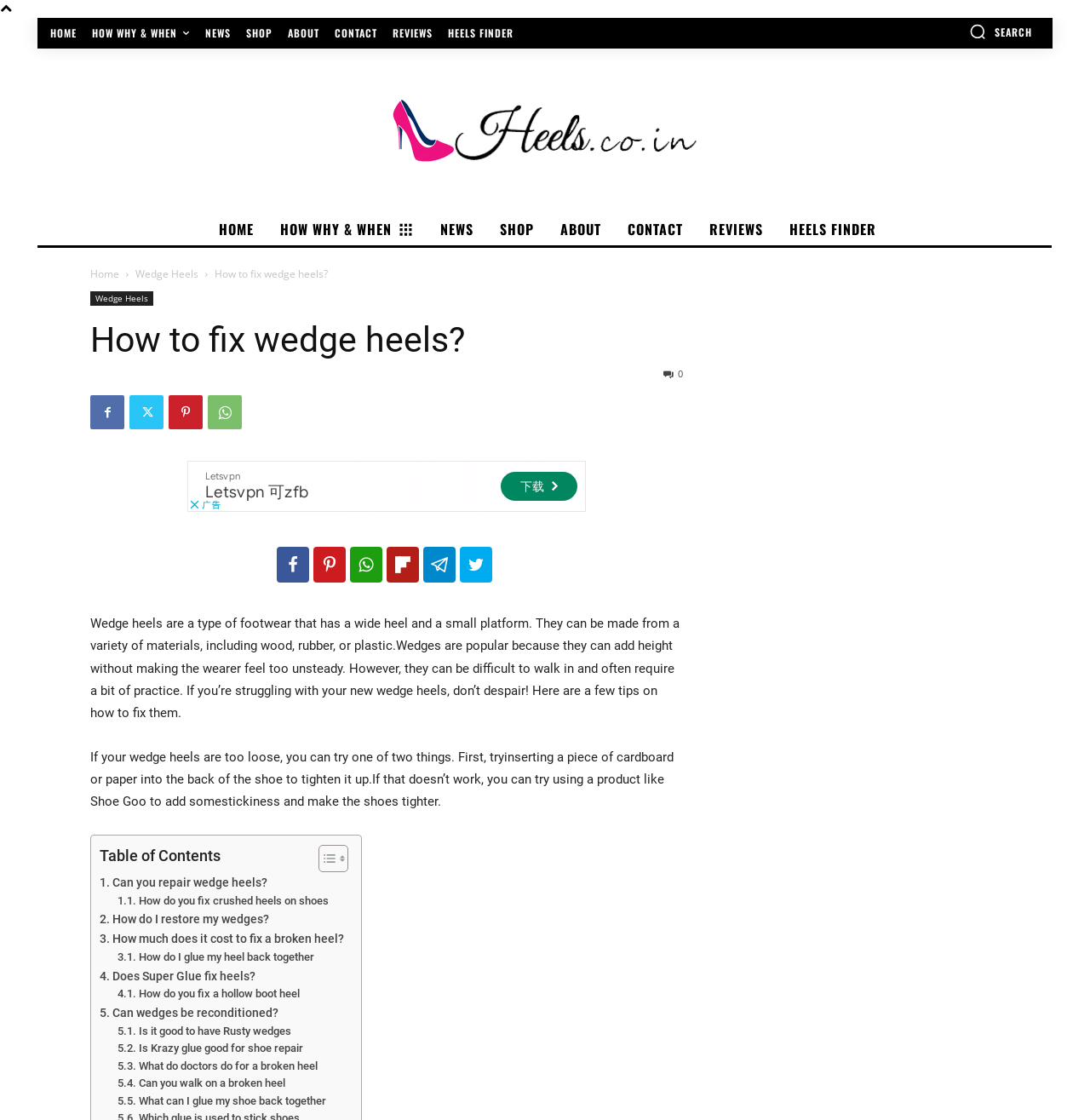Pinpoint the bounding box coordinates of the area that should be clicked to complete the following instruction: "Read more about 'How to fix wedge heels?'". The coordinates must be given as four float numbers between 0 and 1, i.e., [left, top, right, bottom].

[0.197, 0.238, 0.301, 0.251]